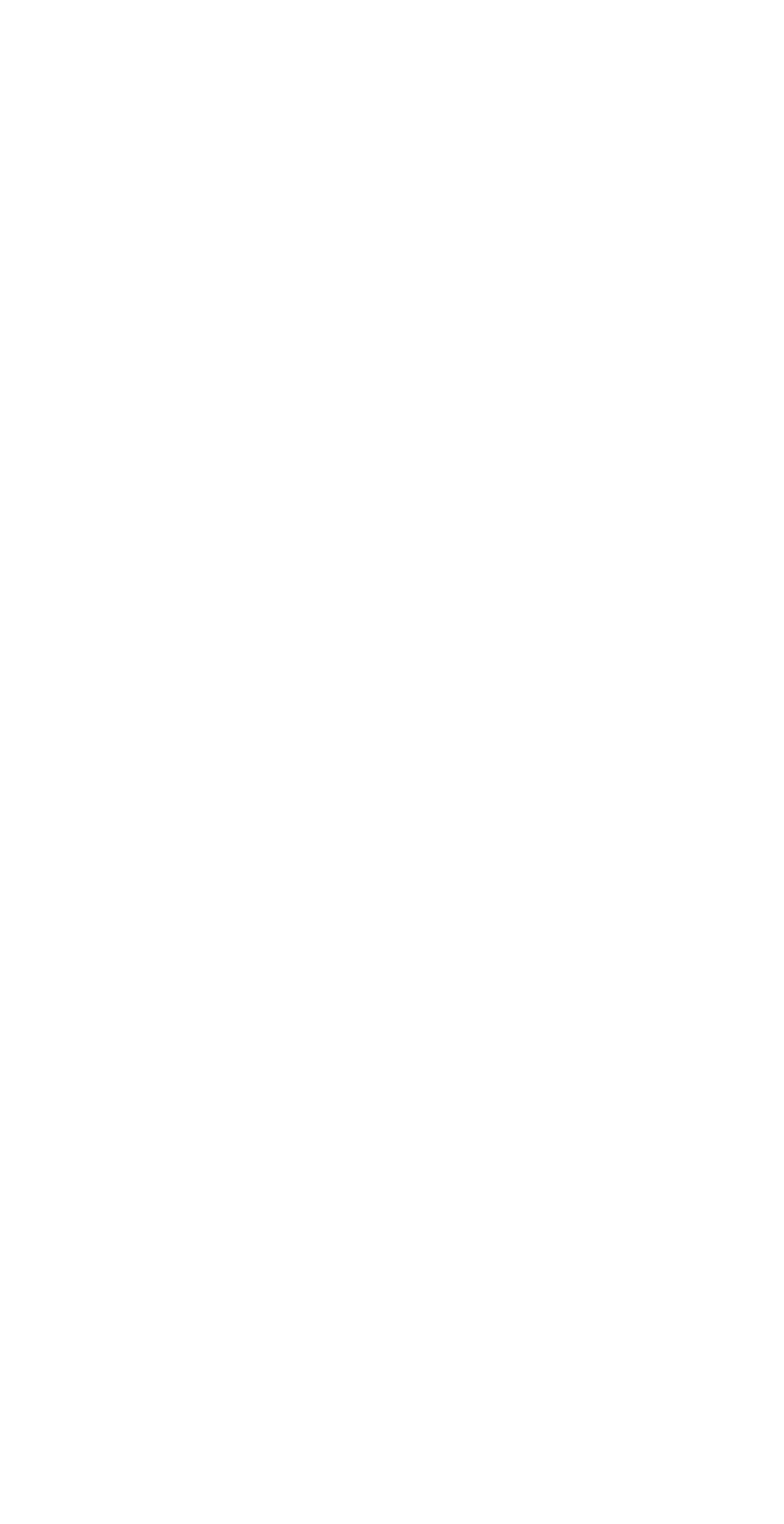Given the description CONCLUSIVELY INCLUSIVE, predict the bounding box coordinates of the UI element. Ensure the coordinates are in the format (top-left x, top-left y, bottom-right x, bottom-right y) and all values are between 0 and 1.

[0.165, 0.912, 0.835, 0.949]